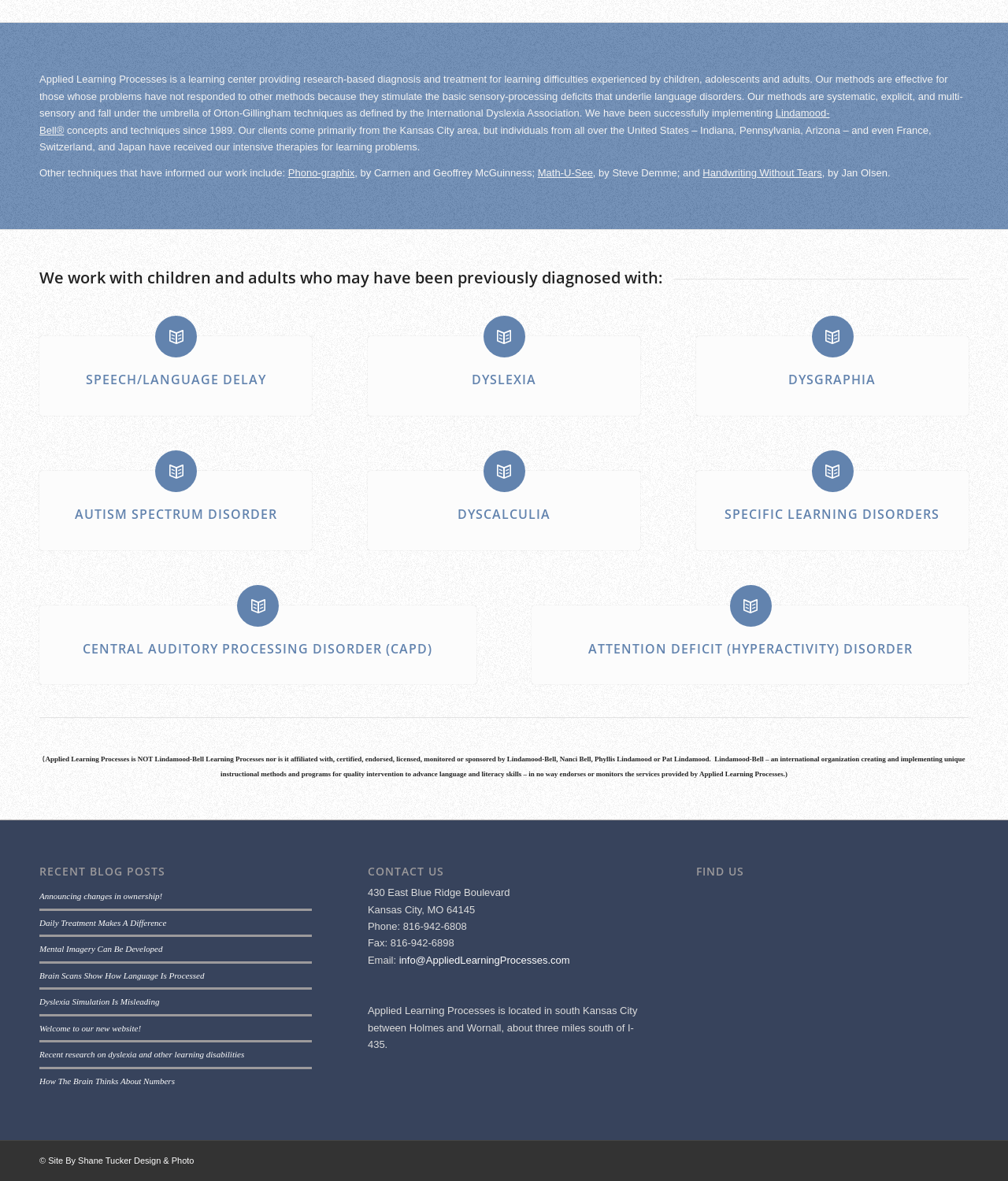Find the bounding box coordinates for the HTML element specified by: "Mental Imagery Can Be Developed".

[0.039, 0.799, 0.161, 0.807]